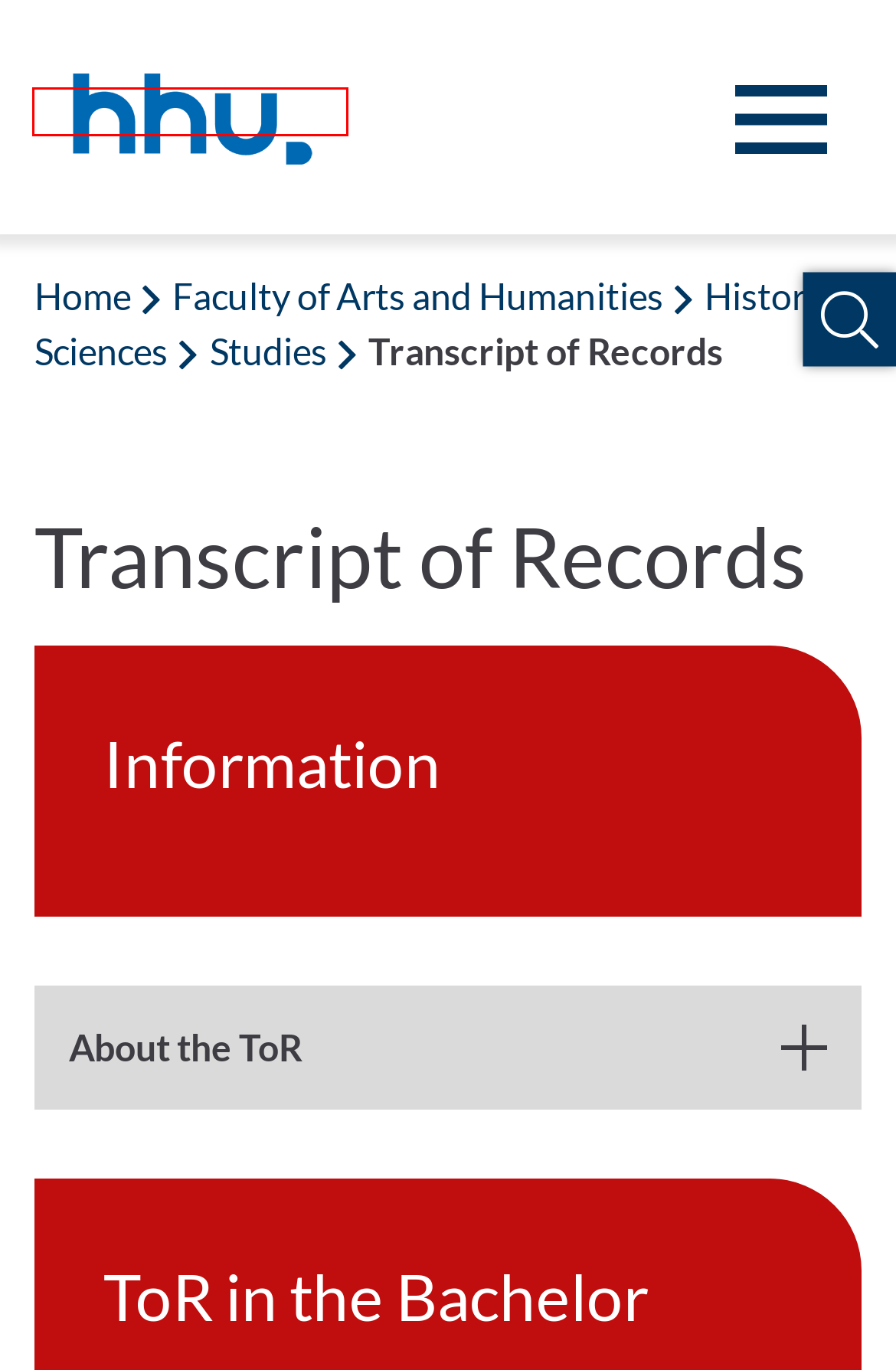You have been given a screenshot of a webpage, where a red bounding box surrounds a UI element. Identify the best matching webpage description for the page that loads after the element in the bounding box is clicked. Options include:
A. Universität Düsseldorf: Contact and Services
B. Universität Düsseldorf: Accessibility
C. Universität Düsseldorf: Datenschutz
D. Universität Düsseldorf: Home
E. Universität Düsseldorf: Faculty of Arts and Humanities
F. Universität Düsseldorf: Legal Notice
G. Universität Düsseldorf: In an emergency
H. Universität Düsseldorf: Press contact persons

D